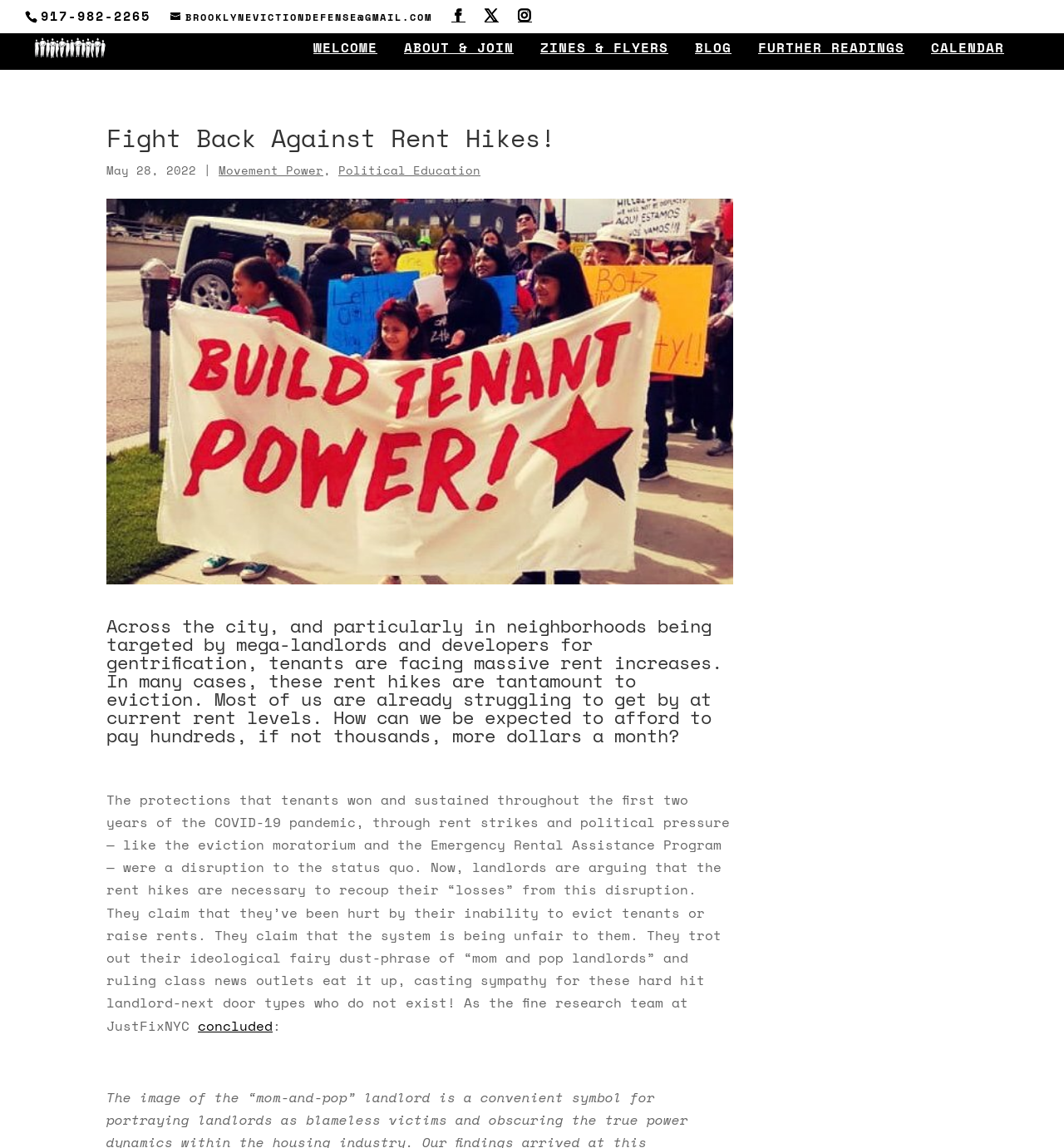Give a comprehensive overview of the webpage, including key elements.

The webpage is about Brooklyn Eviction Defense, with a focus on fighting against rent hikes. At the top left, there is a logo of Brooklyn Eviction Defense, accompanied by a link to the organization's name. Below the logo, there are several links to contact information, including a phone number and an email address.

The main navigation menu is located at the top center of the page, with links to different sections such as "WELCOME", "ABOUT & JOIN", "ZINES & FLYERS", "BLOG", "FURTHER READINGS", and "CALENDAR". 

The main content of the page is divided into two sections. The first section has a heading "Fight Back Against Rent Hikes!" and a subheading that describes the issue of massive rent increases in gentrifying neighborhoods. Below the subheading, there are several paragraphs of text that discuss the impact of rent hikes on tenants and the tactics used by landlords to justify these increases.

The second section appears to be a blog post or article, with a heading that continues the discussion on rent hikes and gentrification. The text is divided into several paragraphs, with links to external sources and organizations, such as "Movement Power" and "JustFixNYC". There are also several social media links at the bottom right of the page.